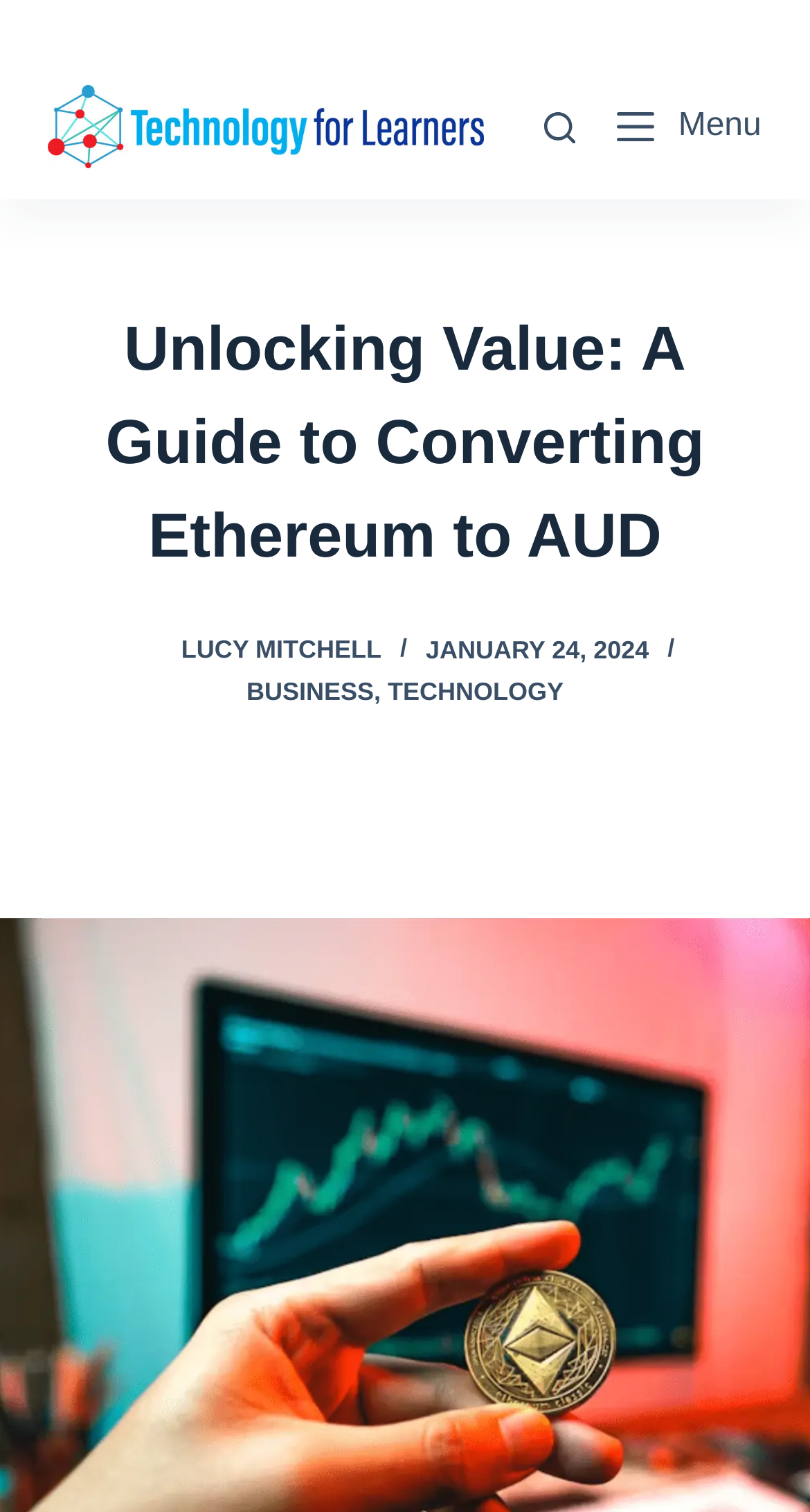Find the bounding box coordinates for the area you need to click to carry out the instruction: "Open the menu". The coordinates should be four float numbers between 0 and 1, indicated as [left, top, right, bottom].

[0.762, 0.066, 0.94, 0.102]